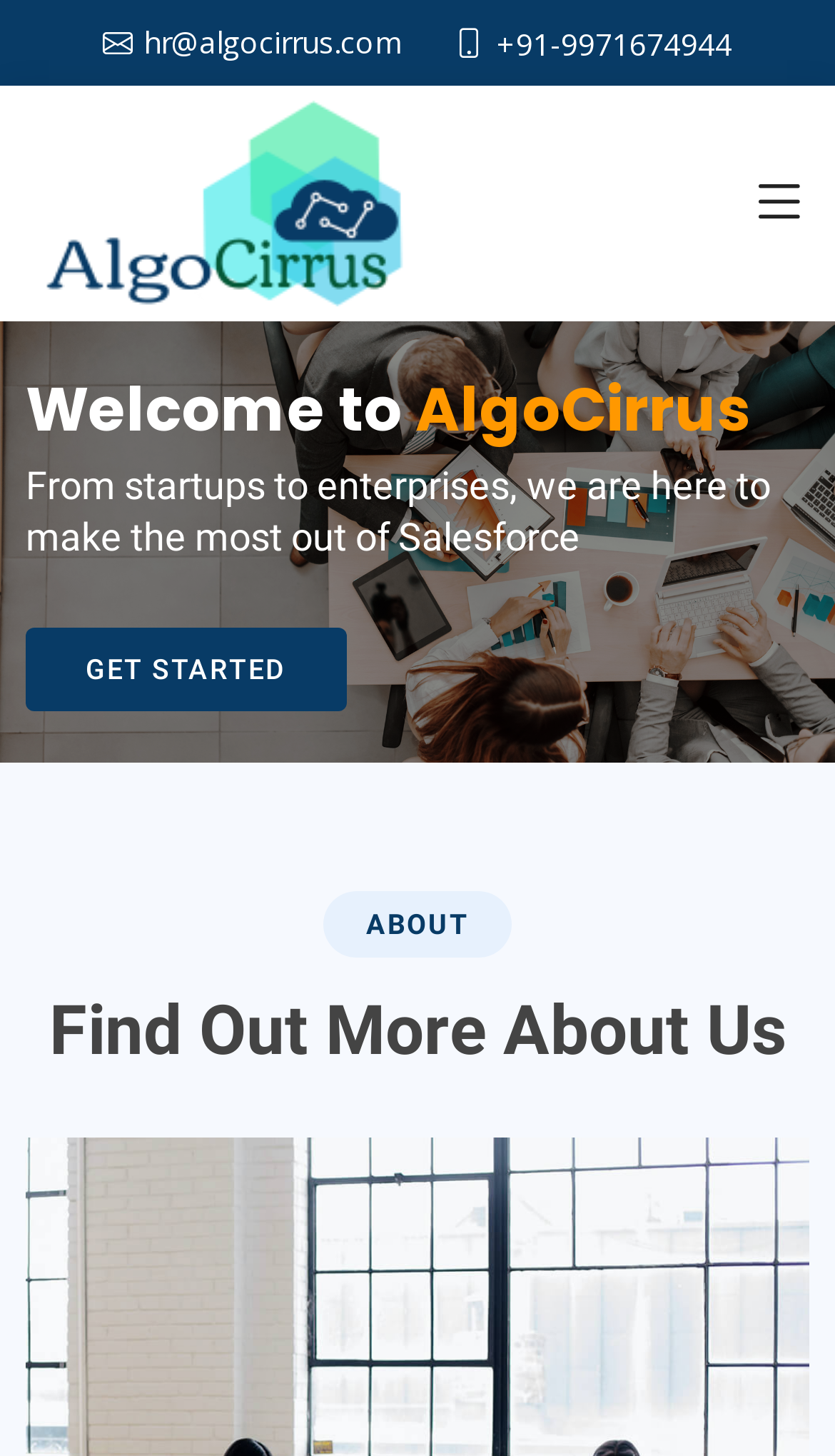Write an exhaustive caption that covers the webpage's main aspects.

The webpage is about AlgoCirrus, a Salesforce Service Provider. At the top-right corner, there is a phone number '+91-9971674944' displayed. On the left side, there is a link, likely a navigation menu or a logo. Below the link, there are two headings that introduce the company. The first heading reads 'Welcome to AlgoCirrus', and the second heading explains the company's mission, stating 'From startups to enterprises, we are here to make the most out of Salesforce'. 

Underneath these headings, there is a 'GET STARTED' button. To the right of the button, there is a section about the company, with a heading 'ABOUT' and a subheading 'Find Out More About Us'.